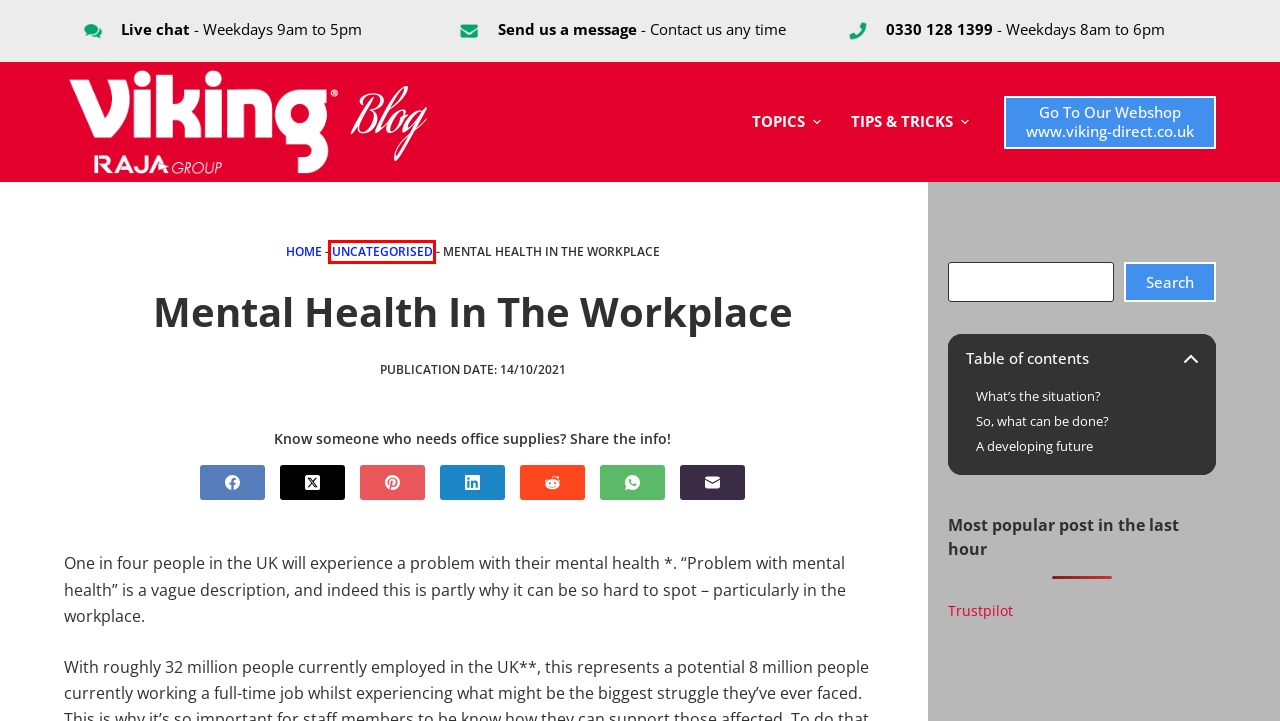Observe the provided screenshot of a webpage that has a red rectangle bounding box. Determine the webpage description that best matches the new webpage after clicking the element inside the red bounding box. Here are the candidates:
A. Welcome To The Viking Blog
B. Decoding GSM: Essential Guide To Navigating Paper Weight
C. Office Supplies, Stationery and Furniture from Viking
D. Stress at work - Mental health conditions, work and the workplace - HSE
E. Uncategorised Archives | The Viking UK Blog
F. Bamboo Mental Health | Workplace Mental Health Consultants
G. Viking Direct Reviews | Read Customer Service Reviews of www.viking-direct.co.uk
H. Exposing The Magic: Steps For Making Coffee At Home Like A Pro

E